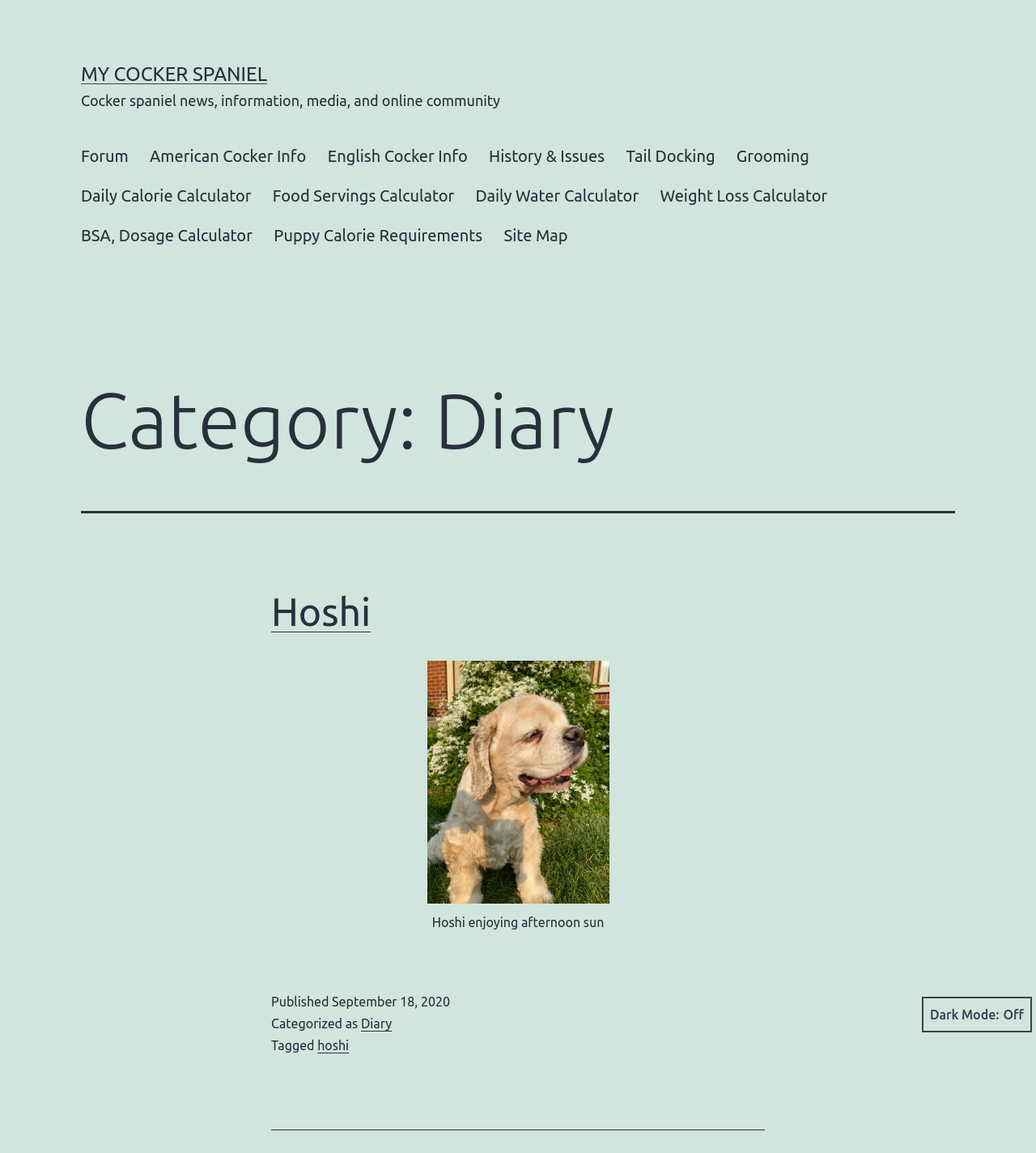Determine the bounding box coordinates for the area that should be clicked to carry out the following instruction: "switch to dark mode".

[0.89, 0.864, 0.996, 0.895]